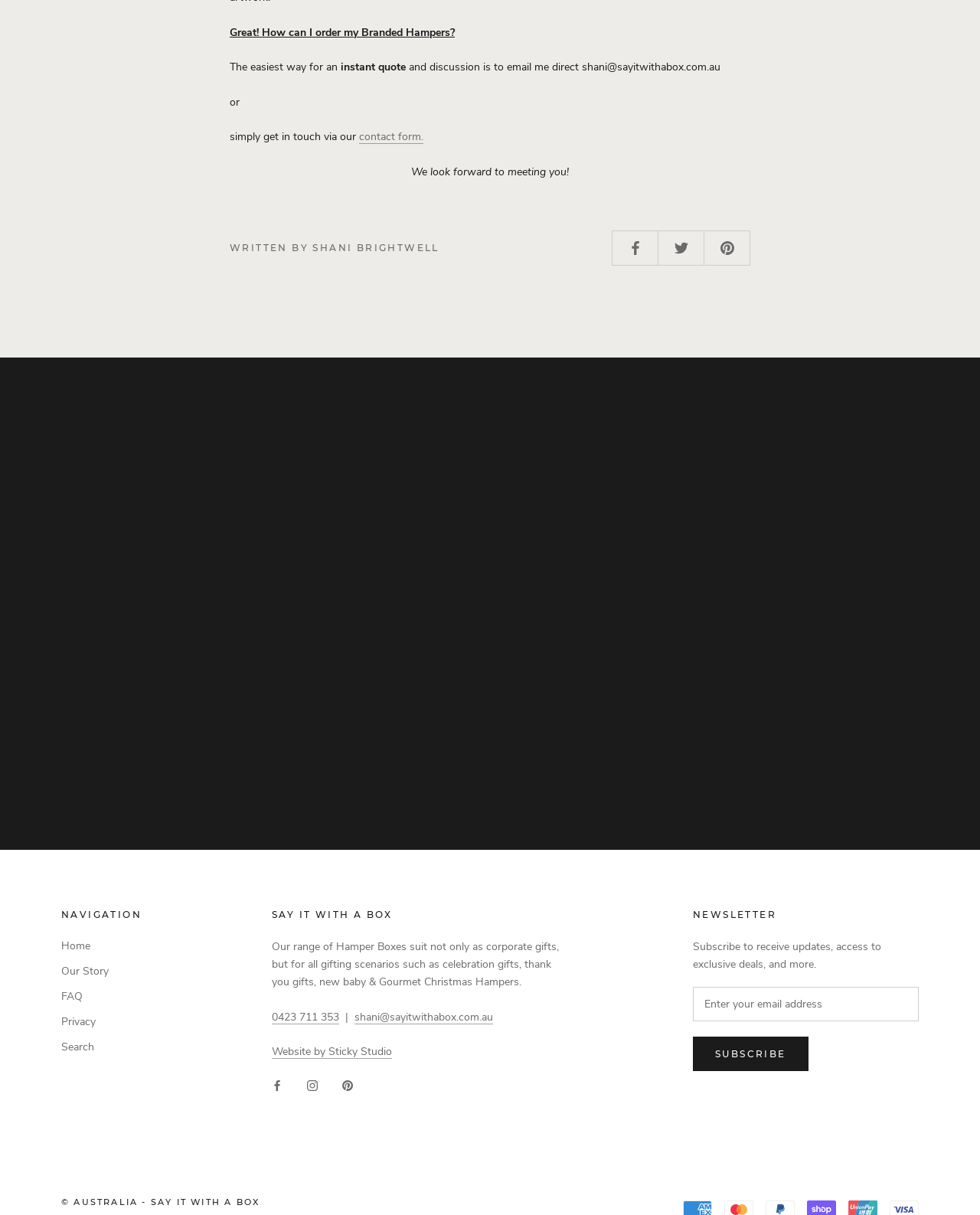Identify the bounding box coordinates of the region I need to click to complete this instruction: "email shani".

[0.362, 0.831, 0.503, 0.843]